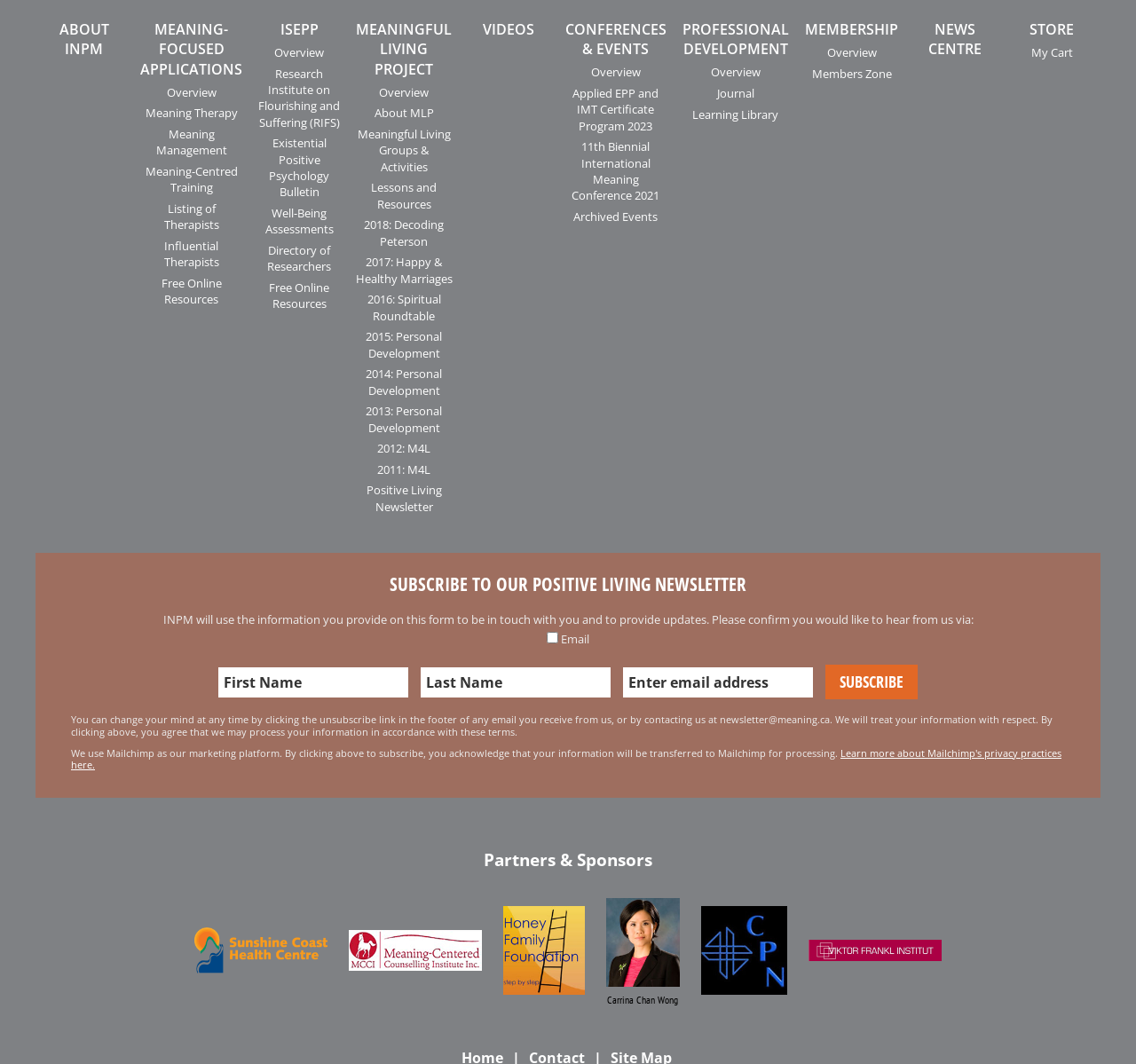What is the topic of the 2018 event listed on the webpage?
Please answer the question with a detailed response using the information from the screenshot.

The webpage lists a link to an event in 2018 titled 'Decoding Peterson', which suggests that this event was focused on exploring the ideas and concepts of Jordan Peterson, a well-known psychologist and author.